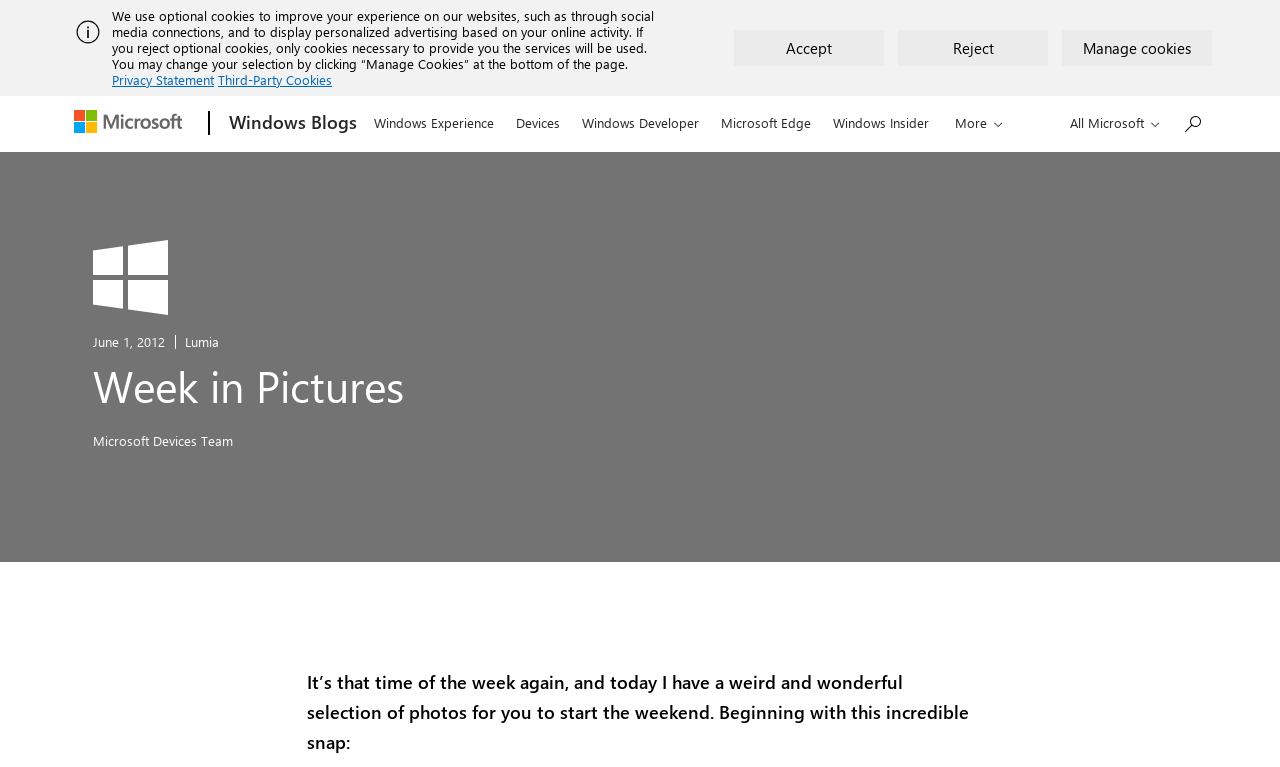Please determine the bounding box of the UI element that matches this description: Windows Insider. The coordinates should be given as (top-left x, top-left y, bottom-right x, bottom-right y), with all values between 0 and 1.

[0.644, 0.126, 0.733, 0.189]